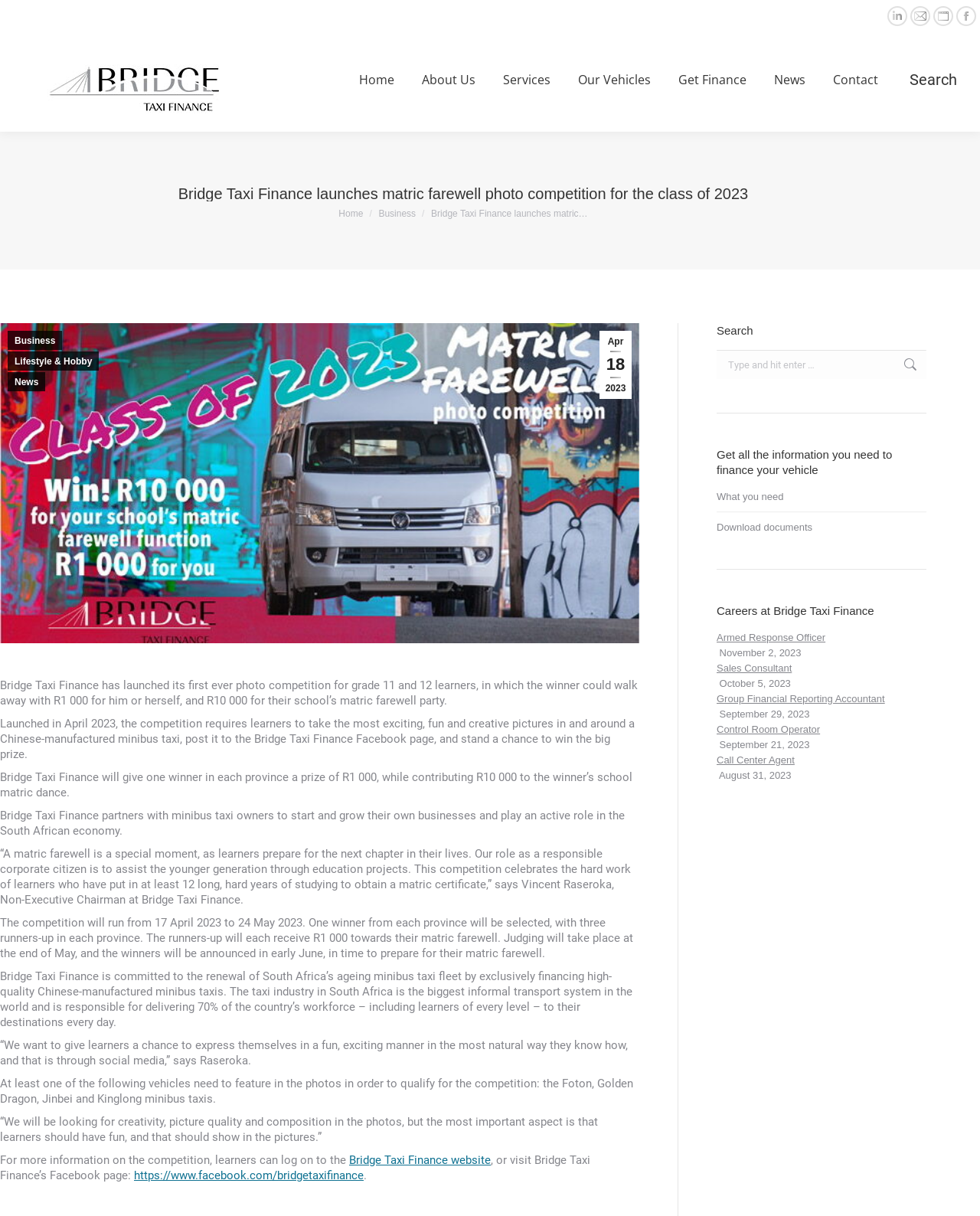Determine the coordinates of the bounding box that should be clicked to complete the instruction: "Go to Home page". The coordinates should be represented by four float numbers between 0 and 1: [left, top, right, bottom].

[0.363, 0.034, 0.405, 0.097]